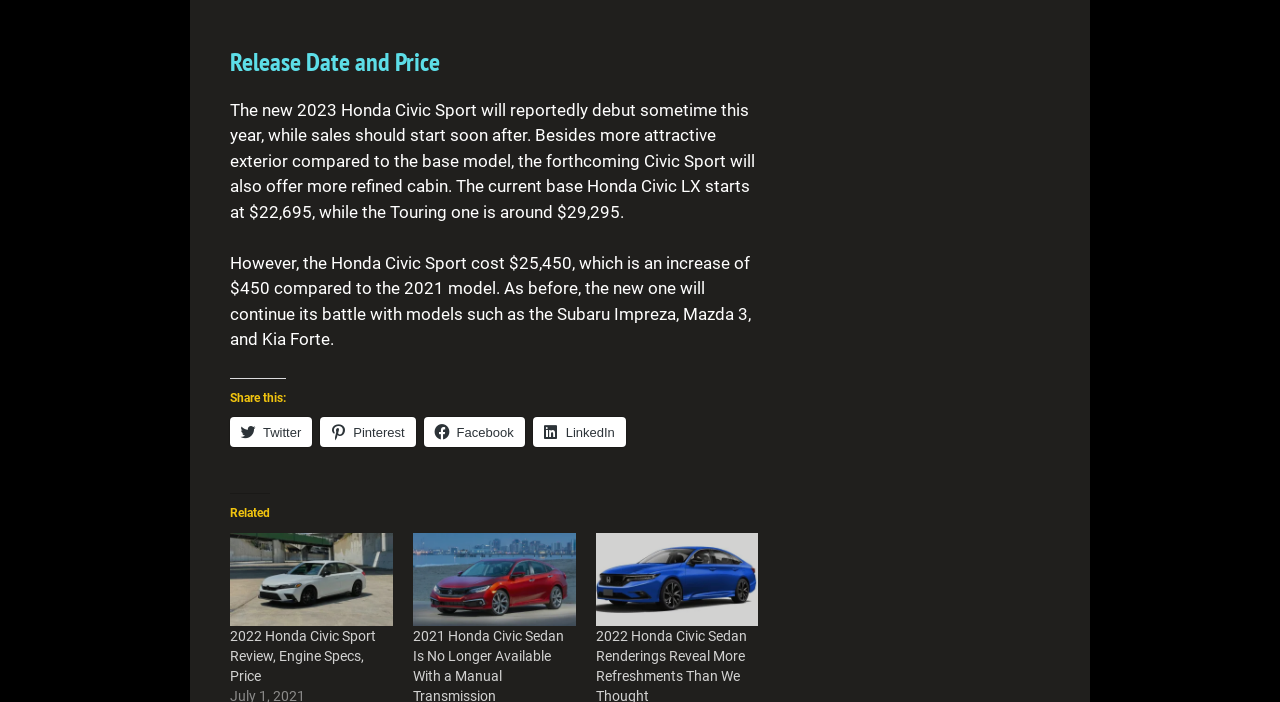Find and specify the bounding box coordinates that correspond to the clickable region for the instruction: "Explore related 2022 Honda Civic Sedan".

[0.465, 0.759, 0.593, 0.891]